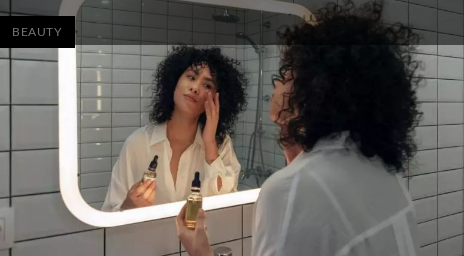Please reply with a single word or brief phrase to the question: 
What is the color of the woman's shirt?

White